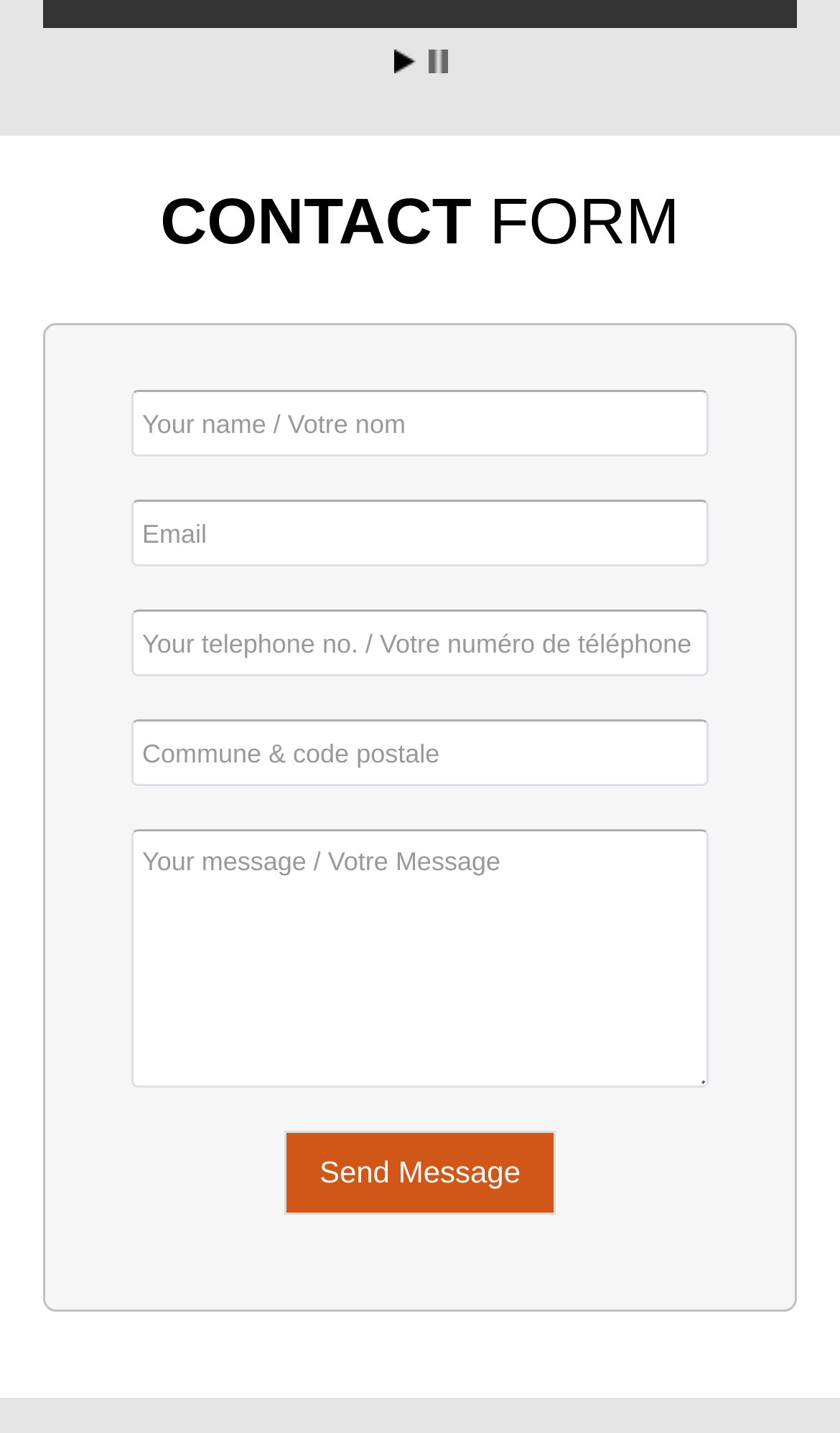What is the longest text input field?
Based on the image, respond with a single word or phrase.

Paragraph Text